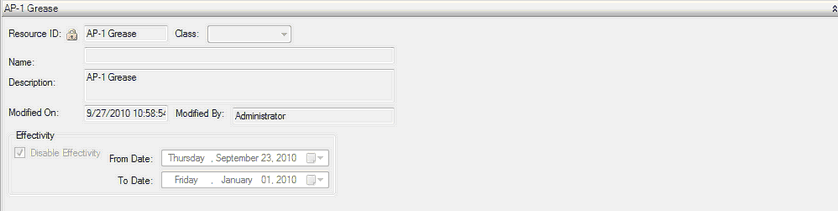Deliver an in-depth description of the image, highlighting major points.

The image presents a user interface for editing resource details, specifically for a resource identified as "AP-1 Grease." At the top, it prominently displays the Resource ID and allows for the entry of Class details. Below this, there is a section for the resource's name and description, which is filled with the same designation, "AP-1 Grease."

The "Modified On" field indicates the last update time as September 27, 2010, at 10:58:54, along with the note that it was modified by an "Administrator." The interface includes a segment labeled "Effectivity," providing options to disable effectivity, along with date fields specifying the "From Date" as Thursday, September 23, 2010, and the "To Date" as Friday, January 1, 2010. The overall layout is organized for clarity, facilitating efficient editing and management of resource information.